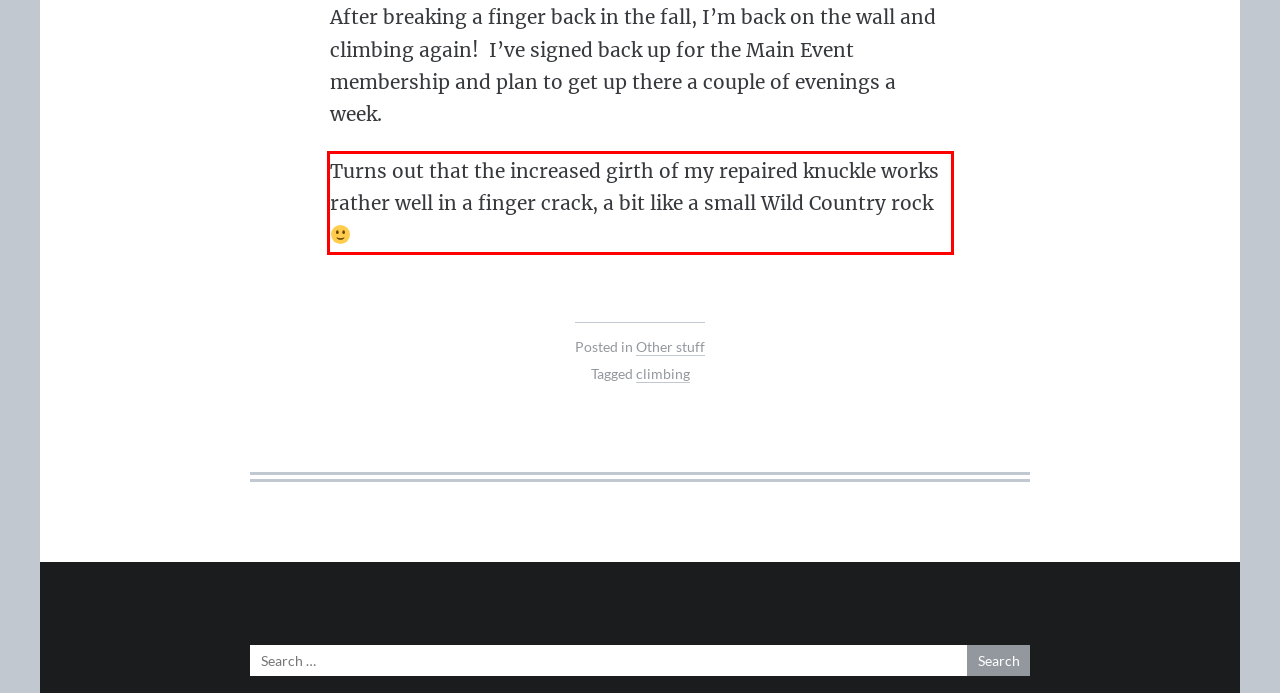Examine the screenshot of the webpage, locate the red bounding box, and perform OCR to extract the text contained within it.

Turns out that the increased girth of my repaired knuckle works rather well in a finger crack, a bit like a small Wild Country rock